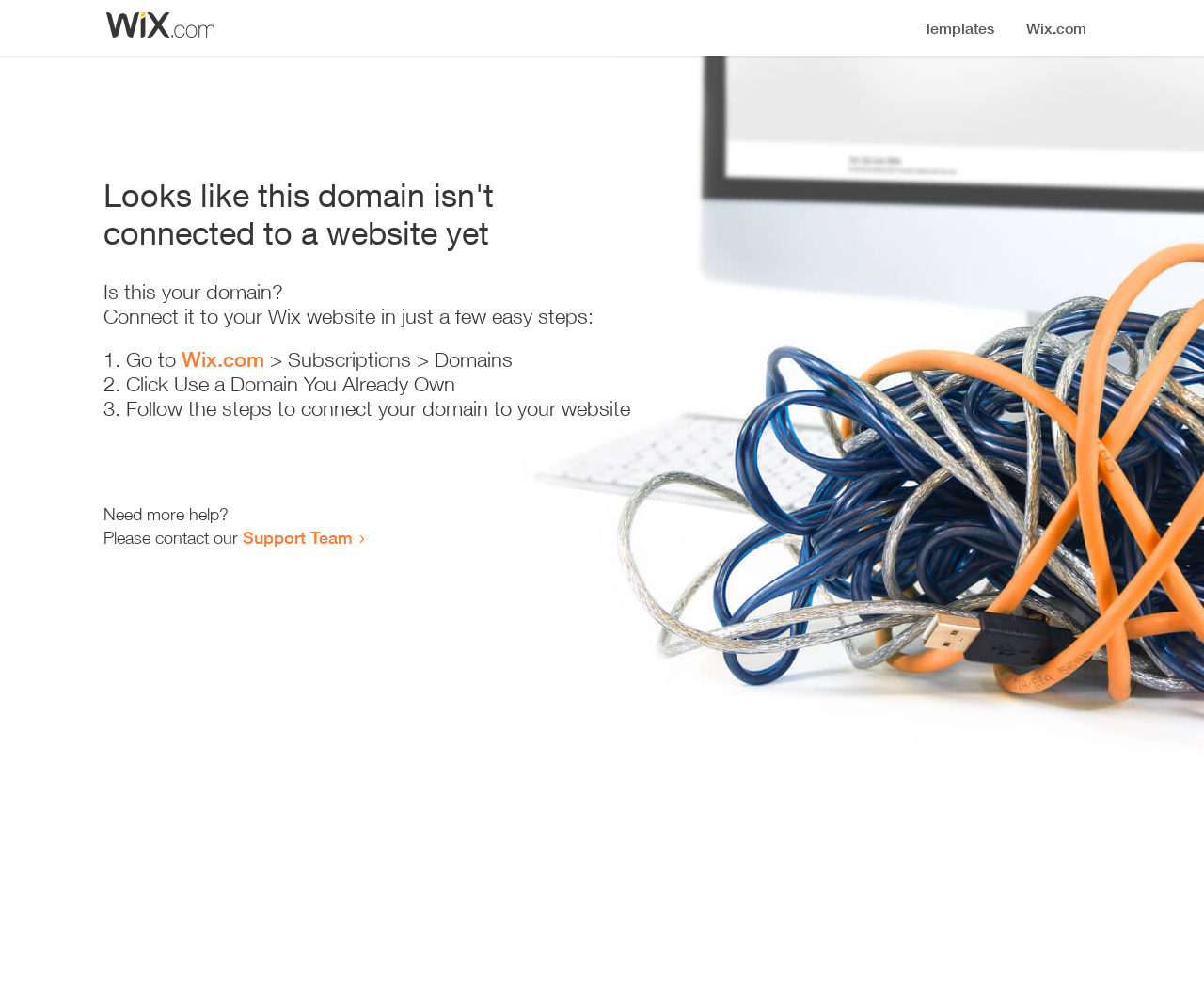Respond with a single word or short phrase to the following question: 
Where can I get more help?

Support Team